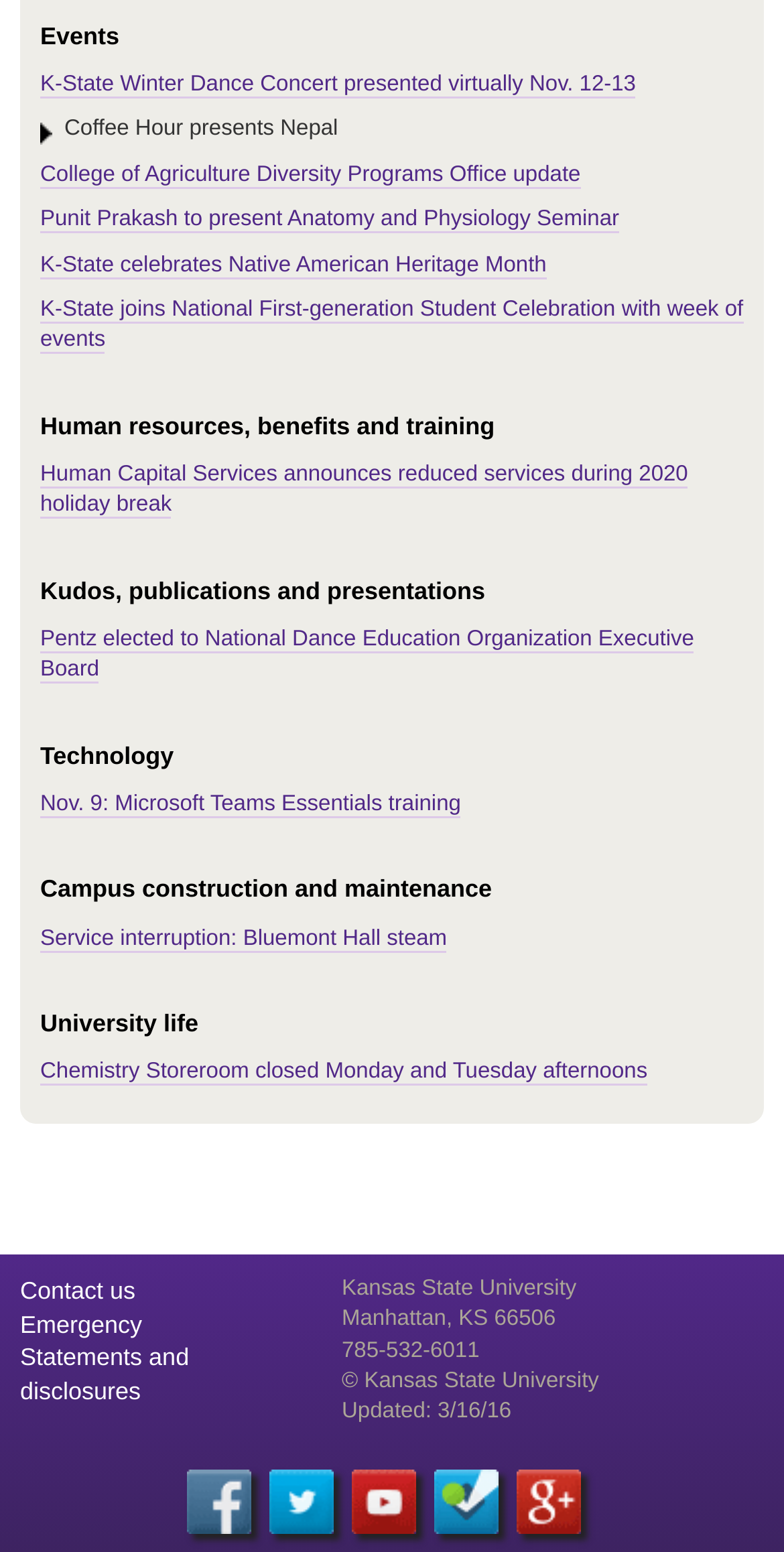What is the purpose of the 'Contact us' link?
Please use the image to deliver a detailed and complete answer.

The 'Contact us' link is likely provided to allow users to get in touch with the university, possibly to ask questions, provide feedback, or request information.